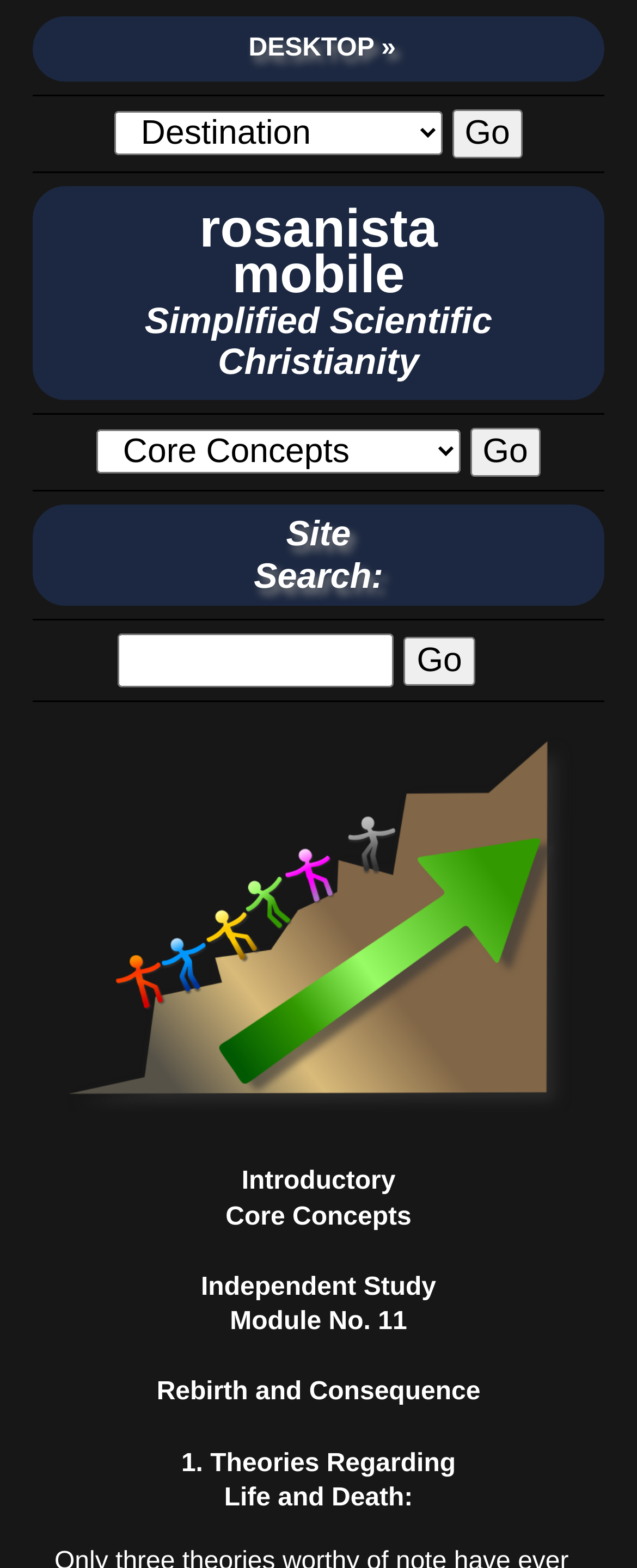Carefully observe the image and respond to the question with a detailed answer:
What is the name of the mobile platform?

The name of the mobile platform can be found at the top of the webpage, where it says 'Rosanista Mobile | Contemporary Mystic Christianity | Core Concepts Independent Study Module No. 11'.